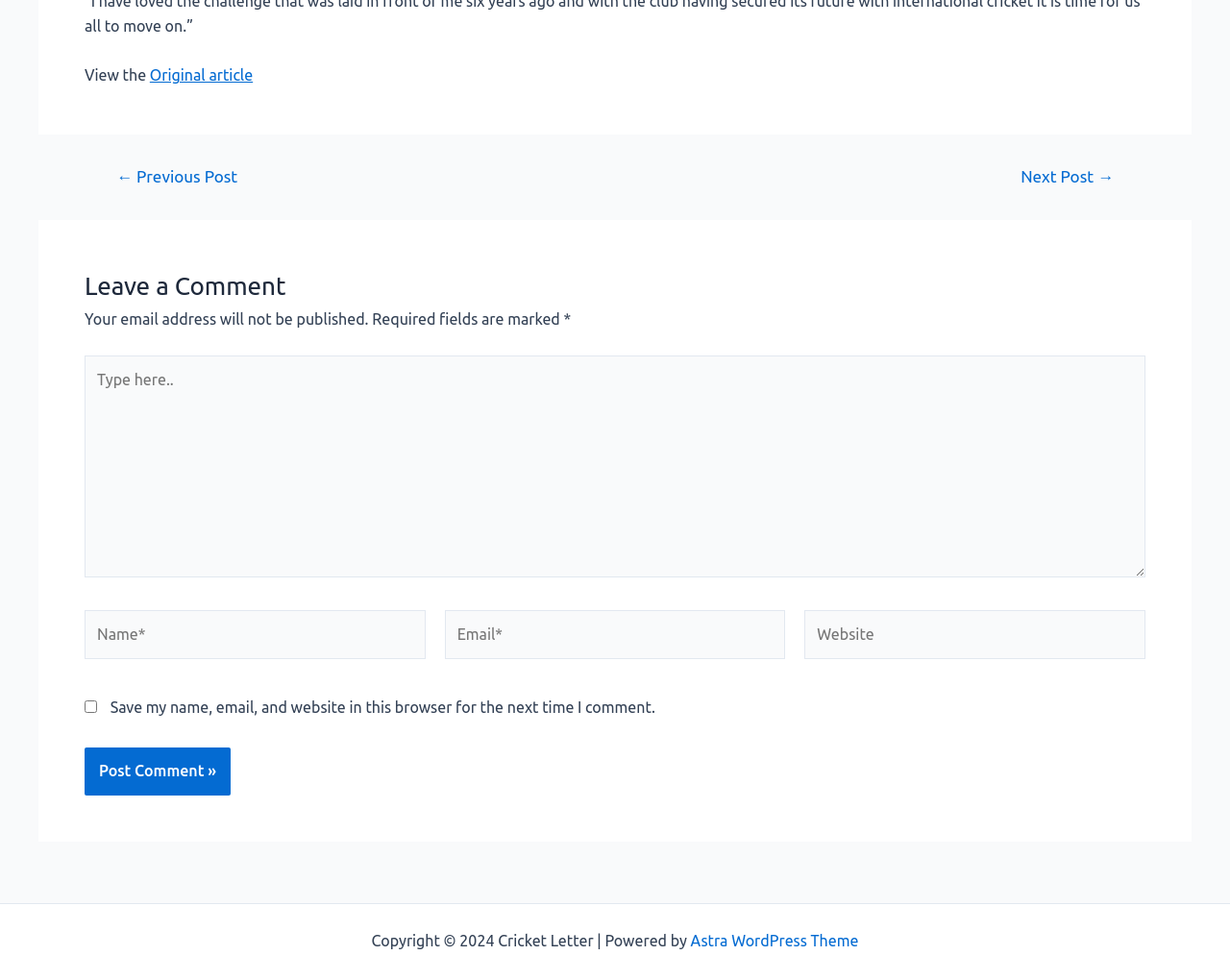Find the bounding box coordinates of the clickable area that will achieve the following instruction: "Leave a comment".

[0.069, 0.272, 0.931, 0.314]